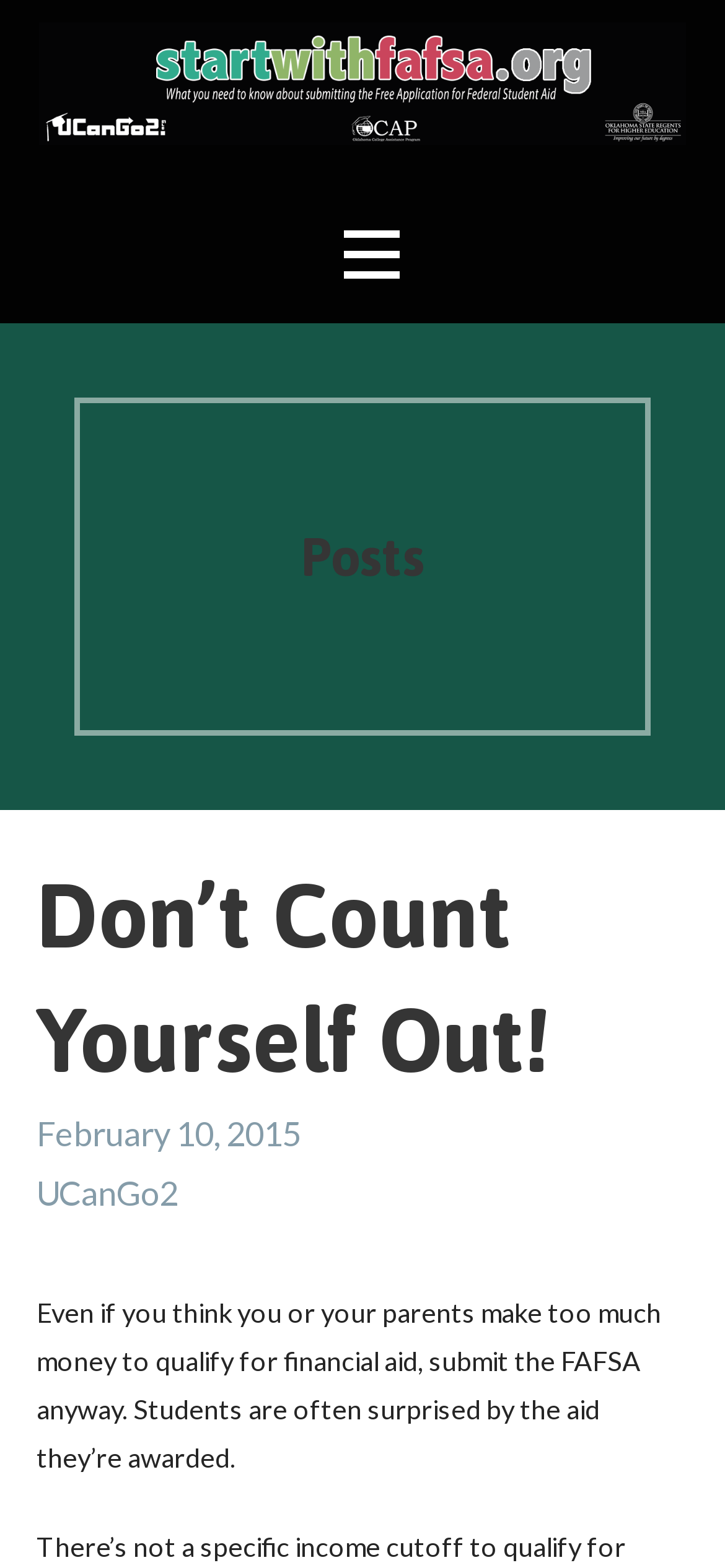What is the purpose of submitting the FAFSA?
Refer to the image and give a detailed answer to the question.

Based on the webpage content, specifically the StaticText element 'What you need to know about submitting the Free Application for Federal Student Aid', it can be inferred that the purpose of submitting the FAFSA is to apply for financial aid.